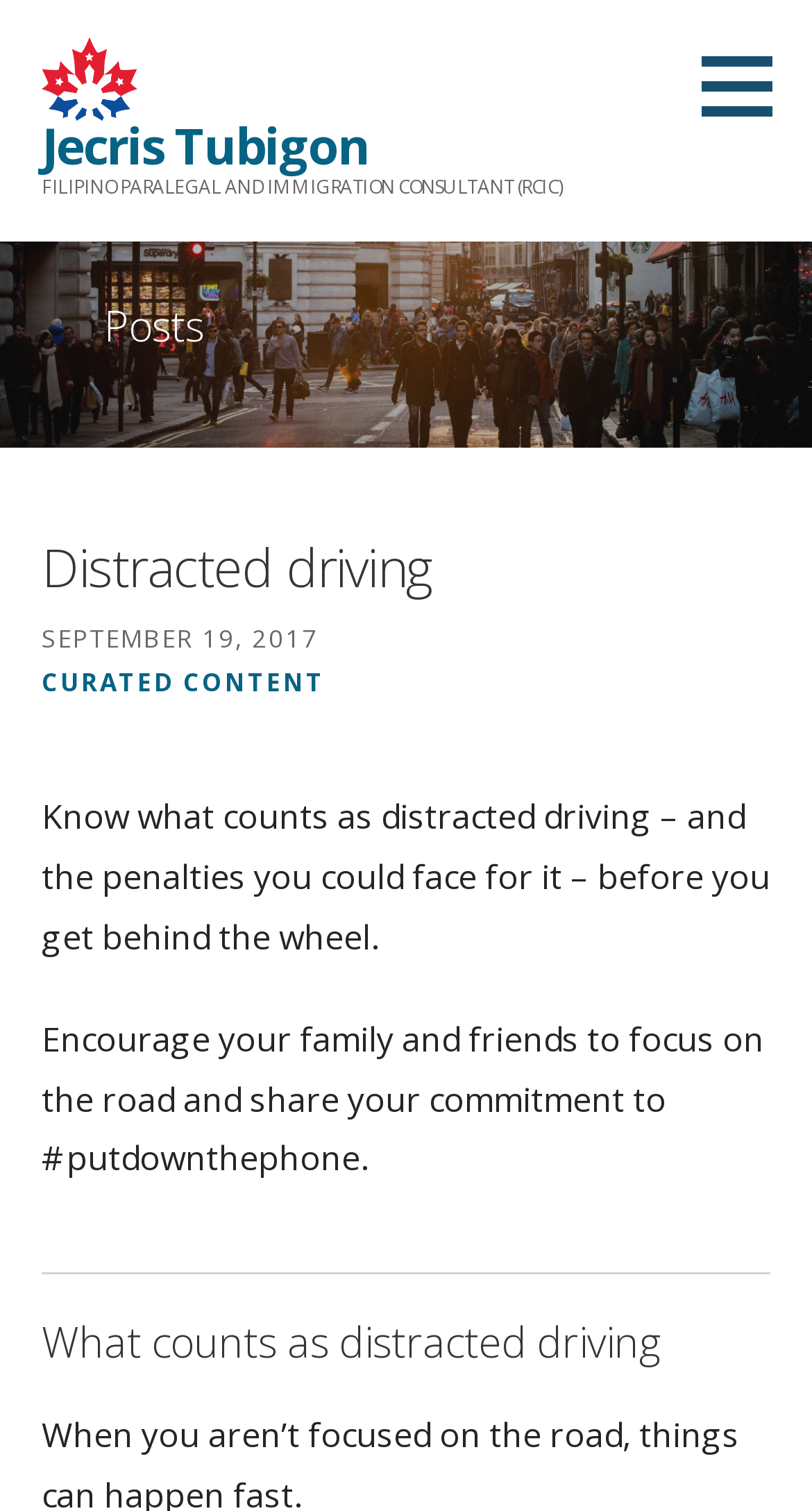Give a detailed overview of the webpage's appearance and contents.

The webpage is about distracted driving, with a focus on Filipino paralegal and immigration consultant Jecris Tubigon. At the top left, there is a link and an image, both labeled "Jecris Tubigon". Below this, there is a static text describing Jecris Tubigon's profession. 

On the top right, there is a button with no label. 

The main content of the webpage is divided into sections, with a heading "Posts" at the top. The first section has a heading "Distracted driving" and a subheading "SEPTEMBER 19, 2017". Below this, there is a link labeled "CURATED CONTENT" and a paragraph of text describing what counts as distracted driving and the penalties for it. 

Further down, there is another paragraph of text encouraging readers to share their commitment to putting down their phones while driving. A horizontal separator line separates this section from the next one. 

The final section has a heading "What counts as distracted driving" at the bottom of the page.